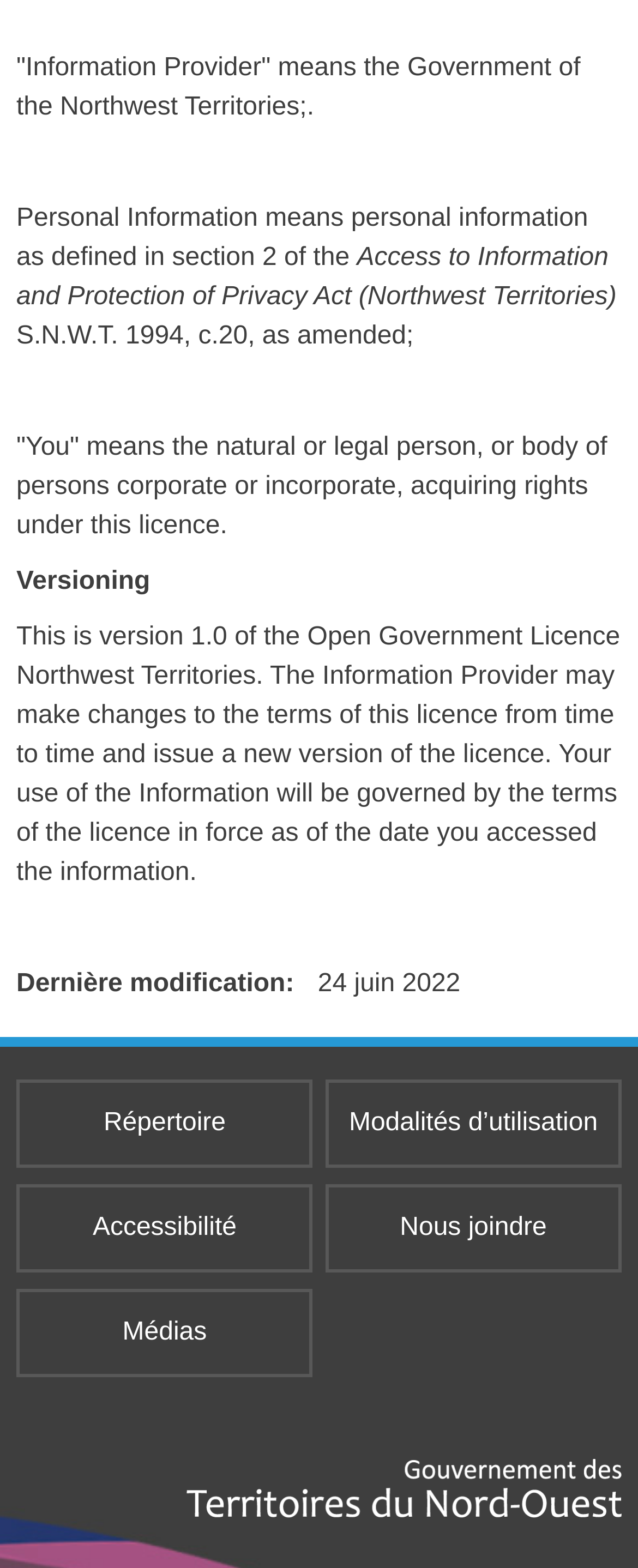What is the date of the last modification?
Answer with a single word or short phrase according to what you see in the image.

24 juin 2022